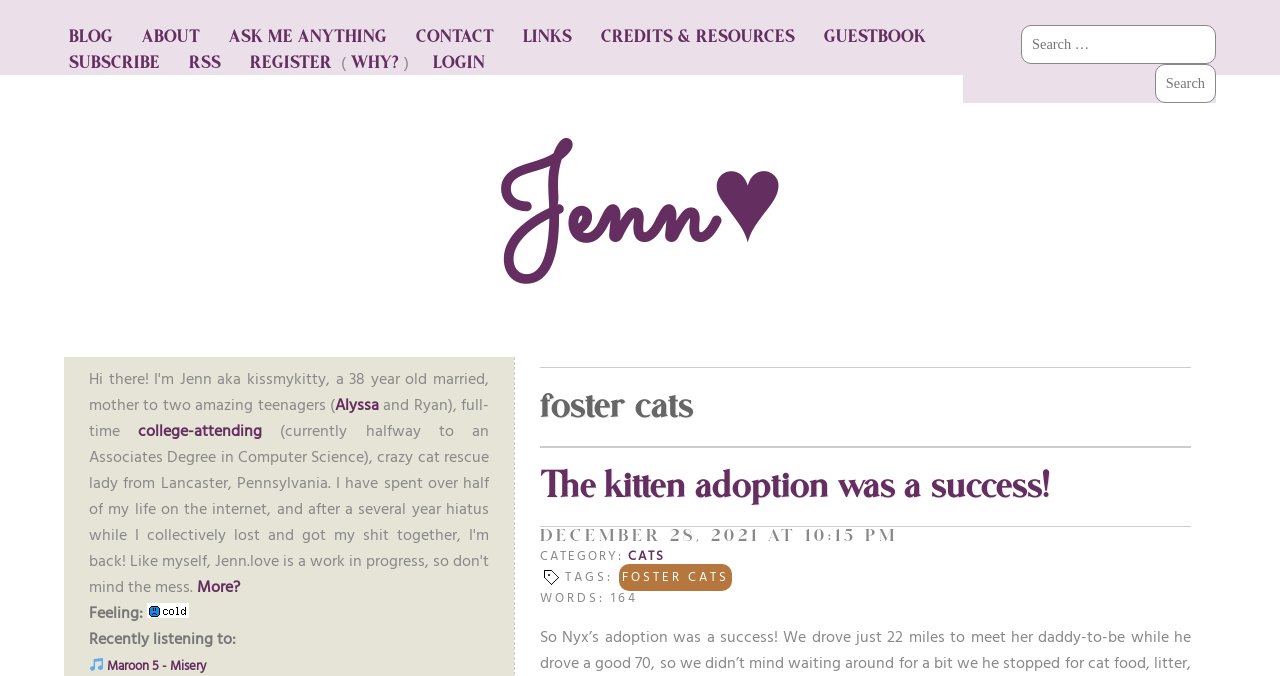Find the bounding box of the web element that fits this description: "Register".

[0.191, 0.074, 0.263, 0.114]